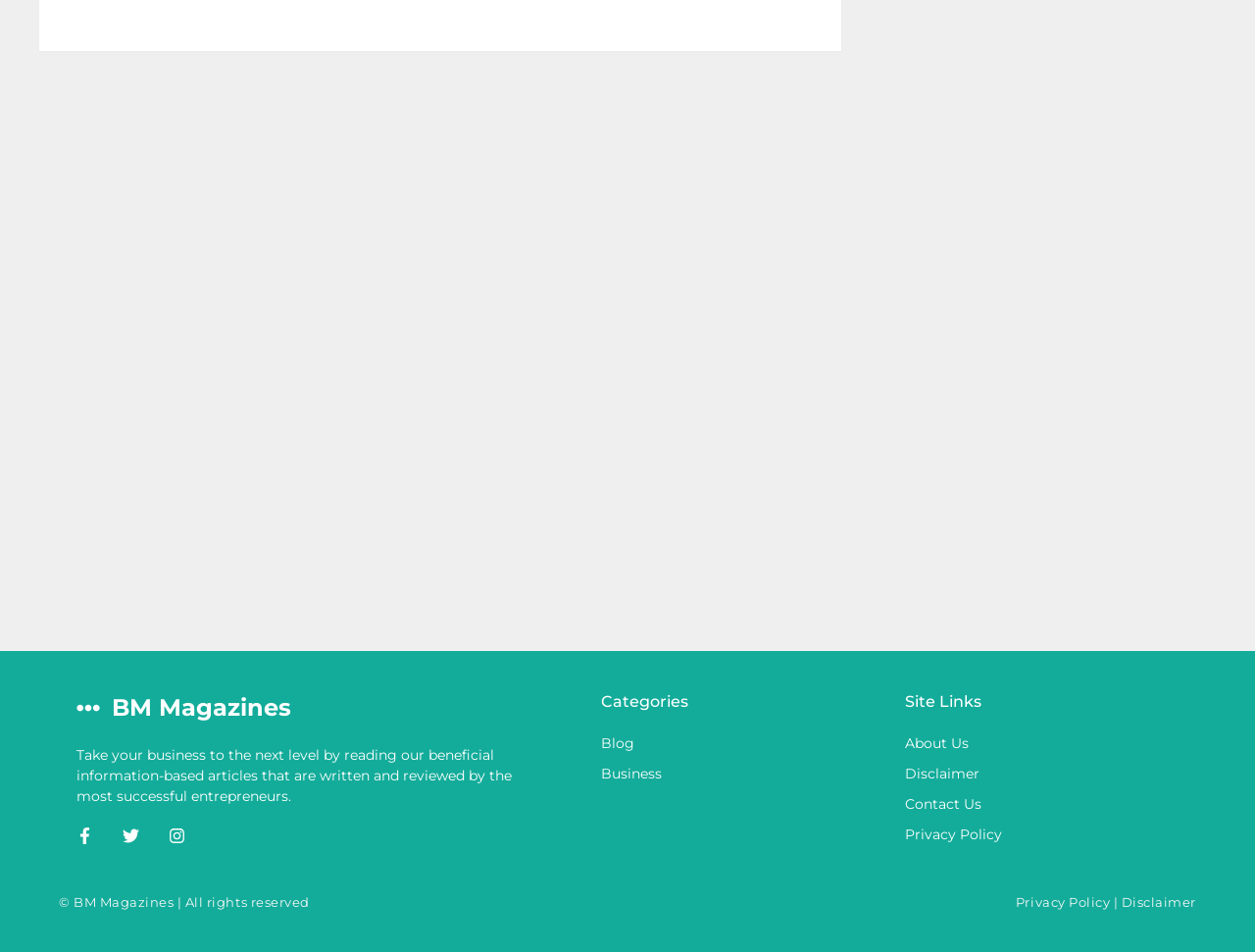Please look at the image and answer the question with a detailed explanation: What categories of articles are available on this website?

The categories of articles available on this website can be found in the link elements with the text 'Blog' and 'Business' located under the 'Categories' heading.